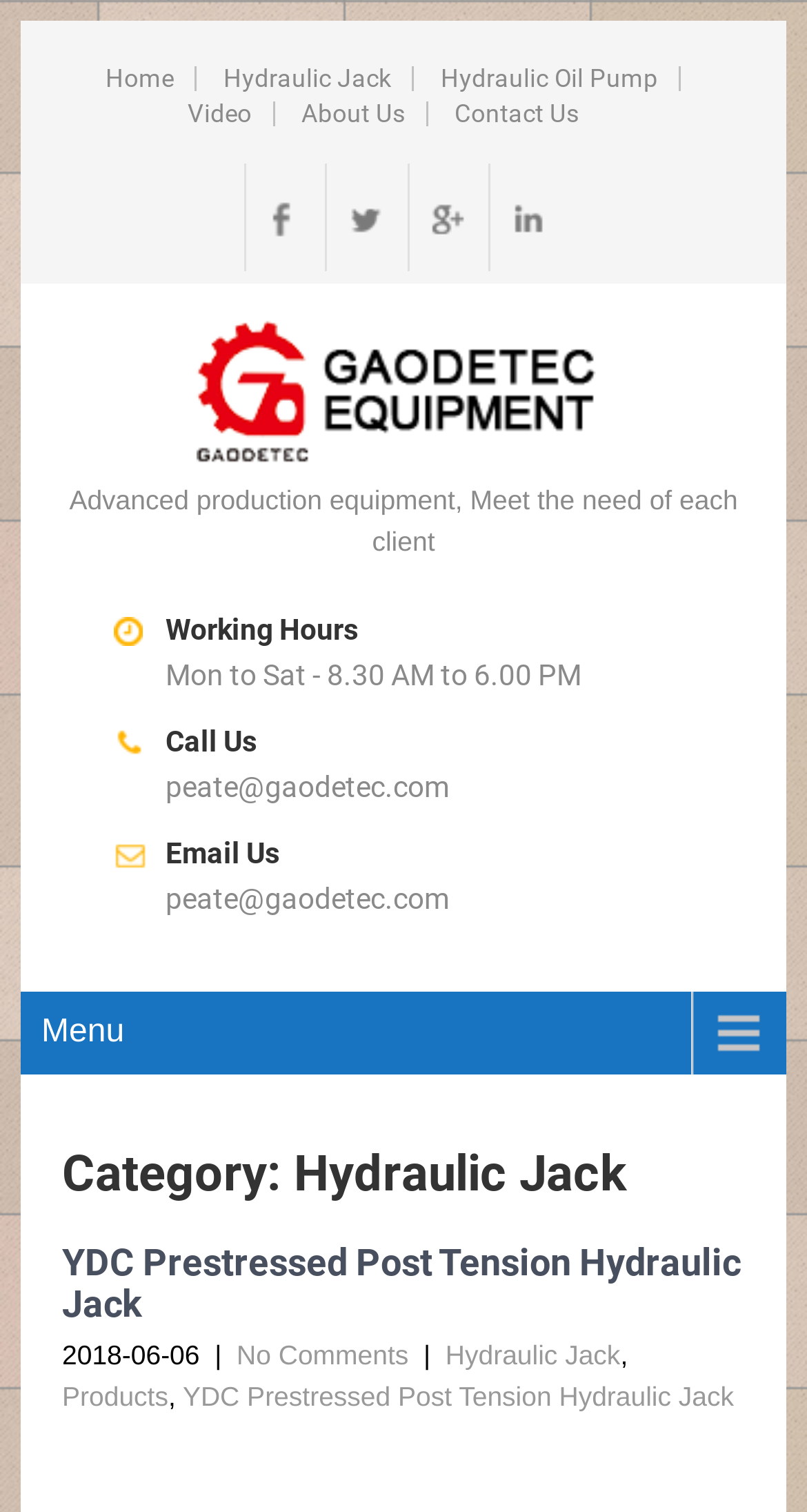Give a short answer to this question using one word or a phrase:
How can you contact the company?

Call or Email